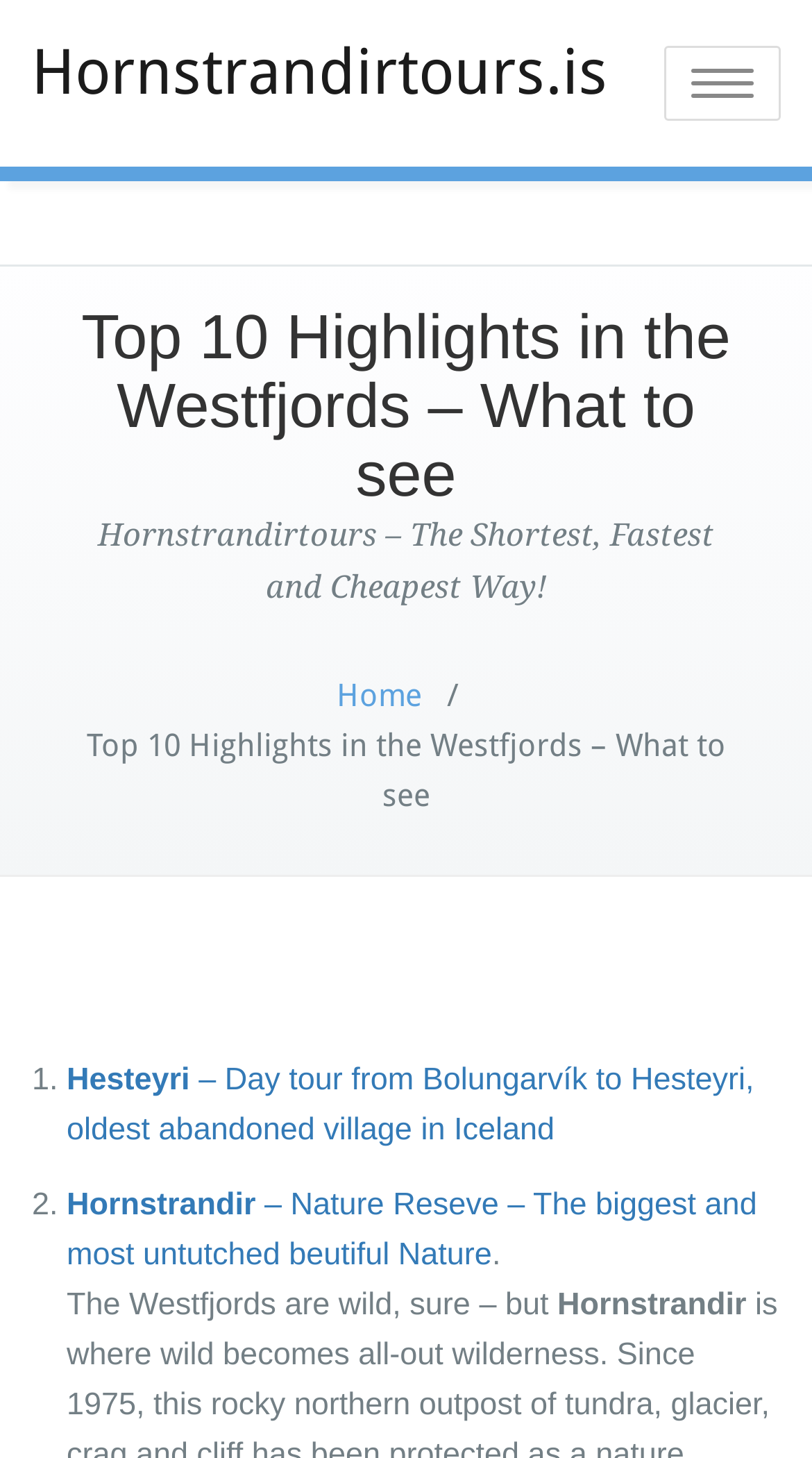Determine the bounding box for the UI element that matches this description: "Home".

[0.414, 0.464, 0.519, 0.49]